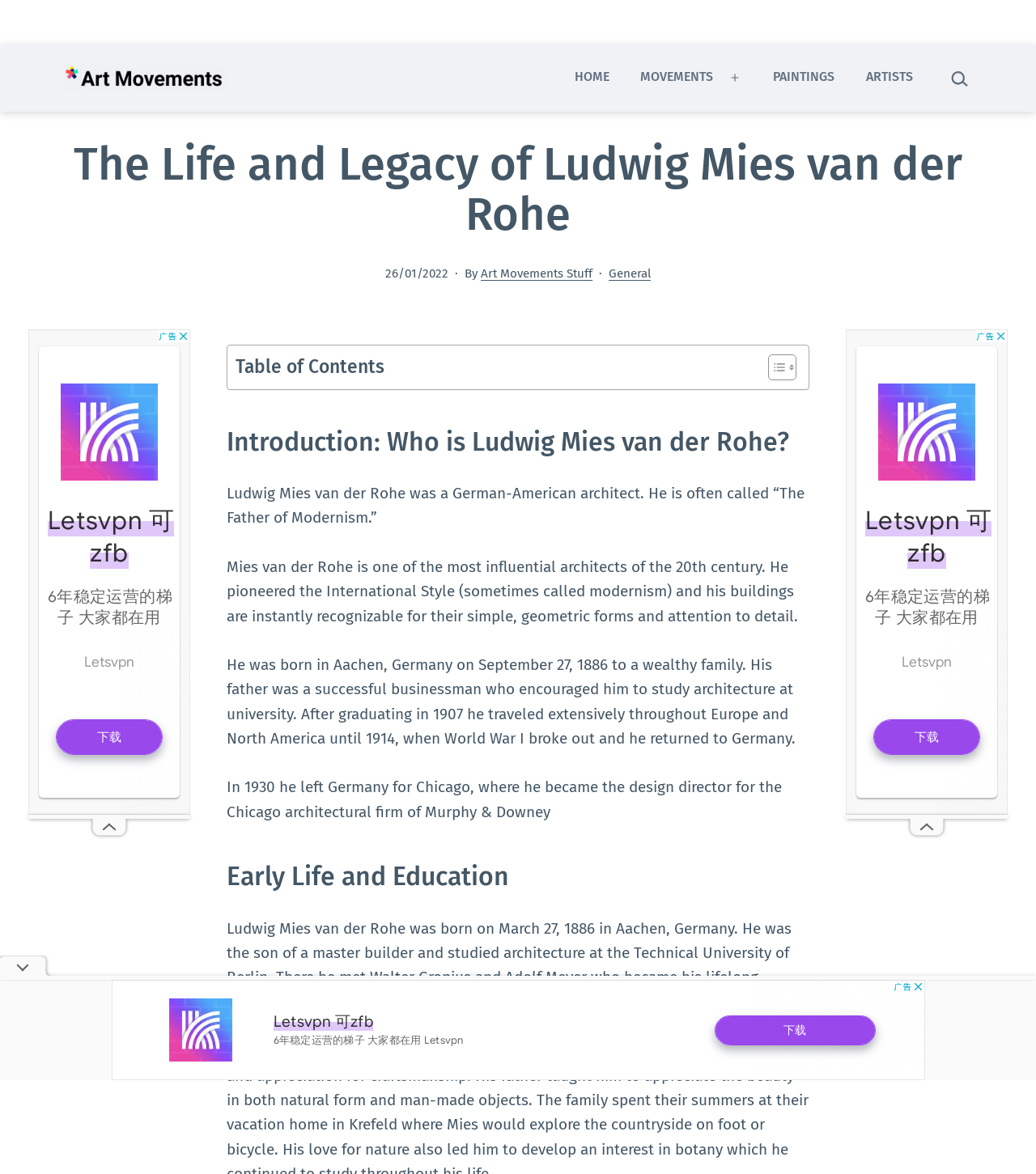Using the webpage screenshot, find the UI element described by parent_node: Search… name="s" placeholder="Search…". Provide the bounding box coordinates in the format (top-left x, top-left y, bottom-right x, bottom-right y), ensuring all values are floating point numbers between 0 and 1.

[0.911, 0.017, 0.938, 0.041]